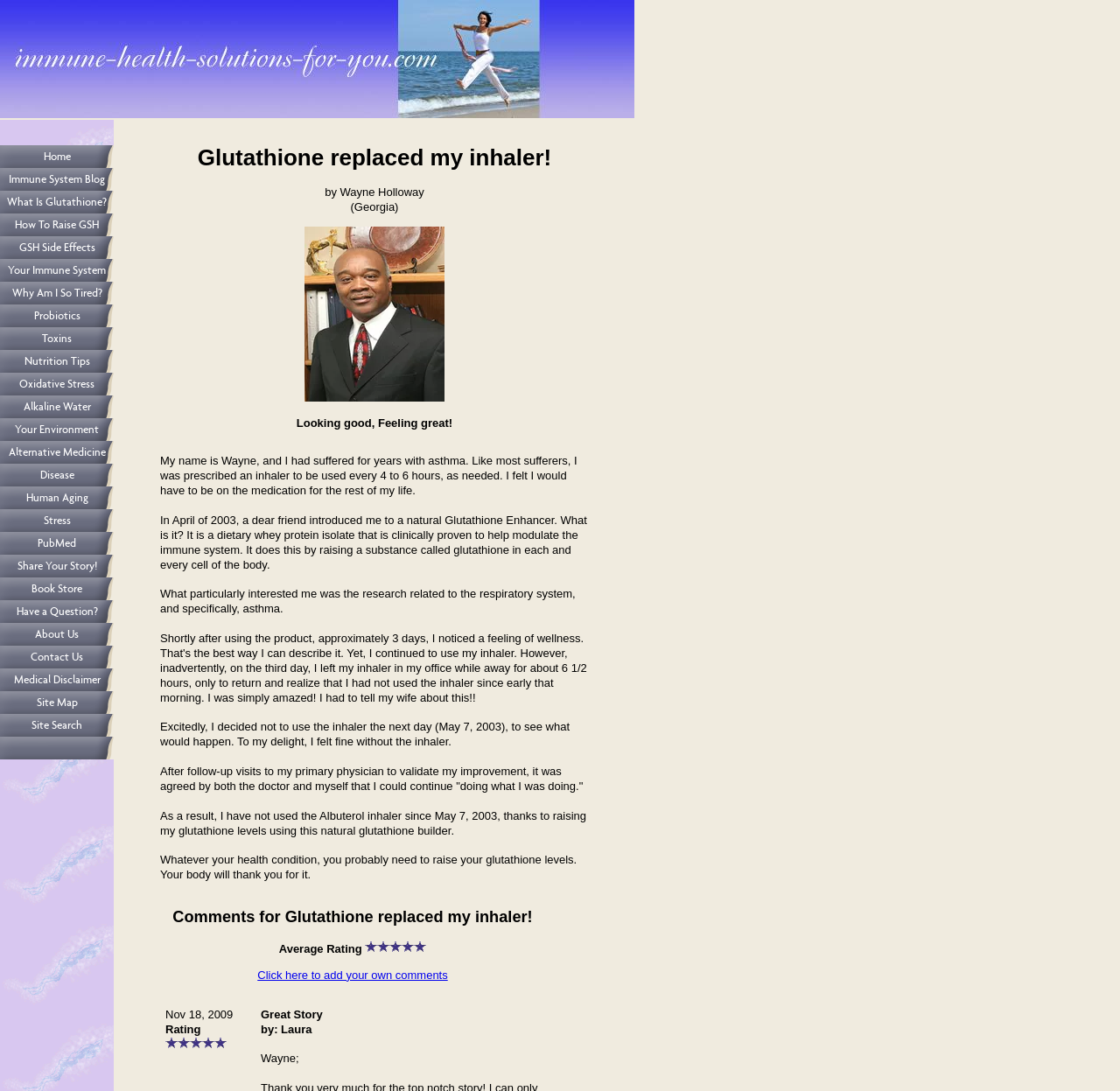How many stars does the comment section have?
Offer a detailed and exhaustive answer to the question.

The comment section has 5 stars, which is indicated by the 5 star images located below the text 'Comments for Glutathione replaced my inhaler! Average Rating'.